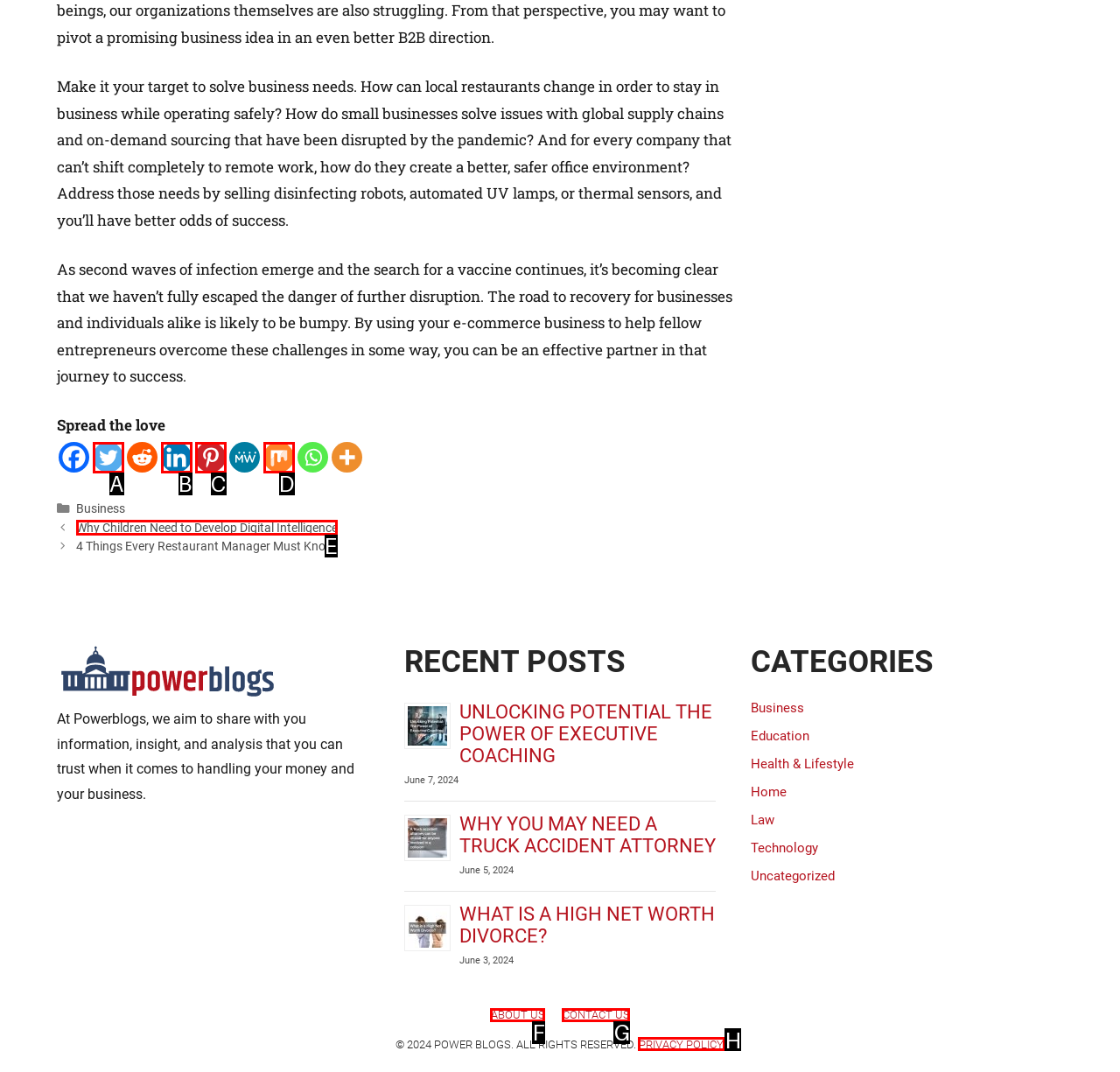For the instruction: Read the post 'Why Children Need to Develop Digital Intelligence', which HTML element should be clicked?
Respond with the letter of the appropriate option from the choices given.

E